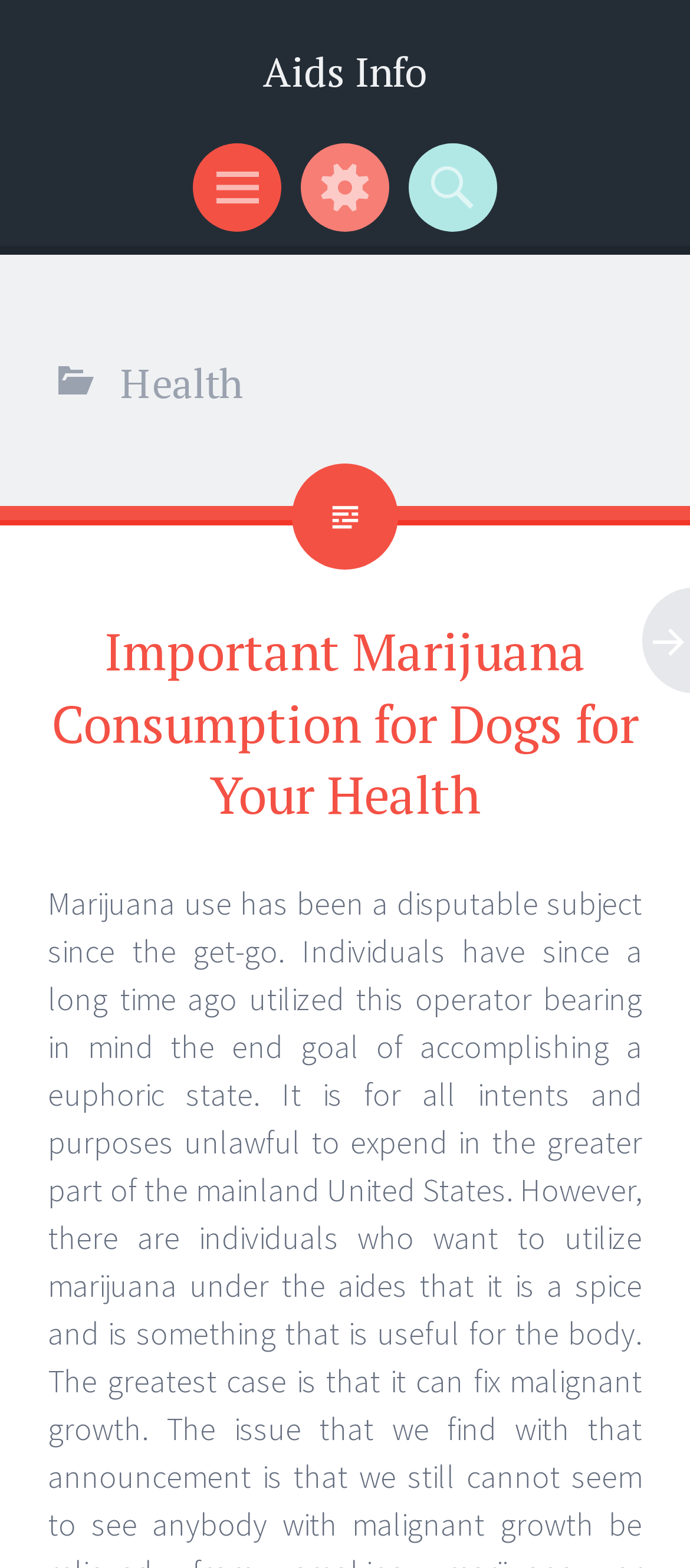Write an exhaustive caption that covers the webpage's main aspects.

The webpage is about health, specifically AIDS information. At the top, there is a heading "Aids Info" with a link to the same title. Below this, there are three horizontal elements: "Menu", "Widgets", and "Search", which are likely navigation or utility elements.

Further down, there is a header section with a heading "Health" on the left, and another heading "Important Marijuana Consumption for Dogs for Your Health" on the right. The latter heading has a link to the same title. This suggests that the webpage may have an article or content related to health, specifically about marijuana consumption for dogs.